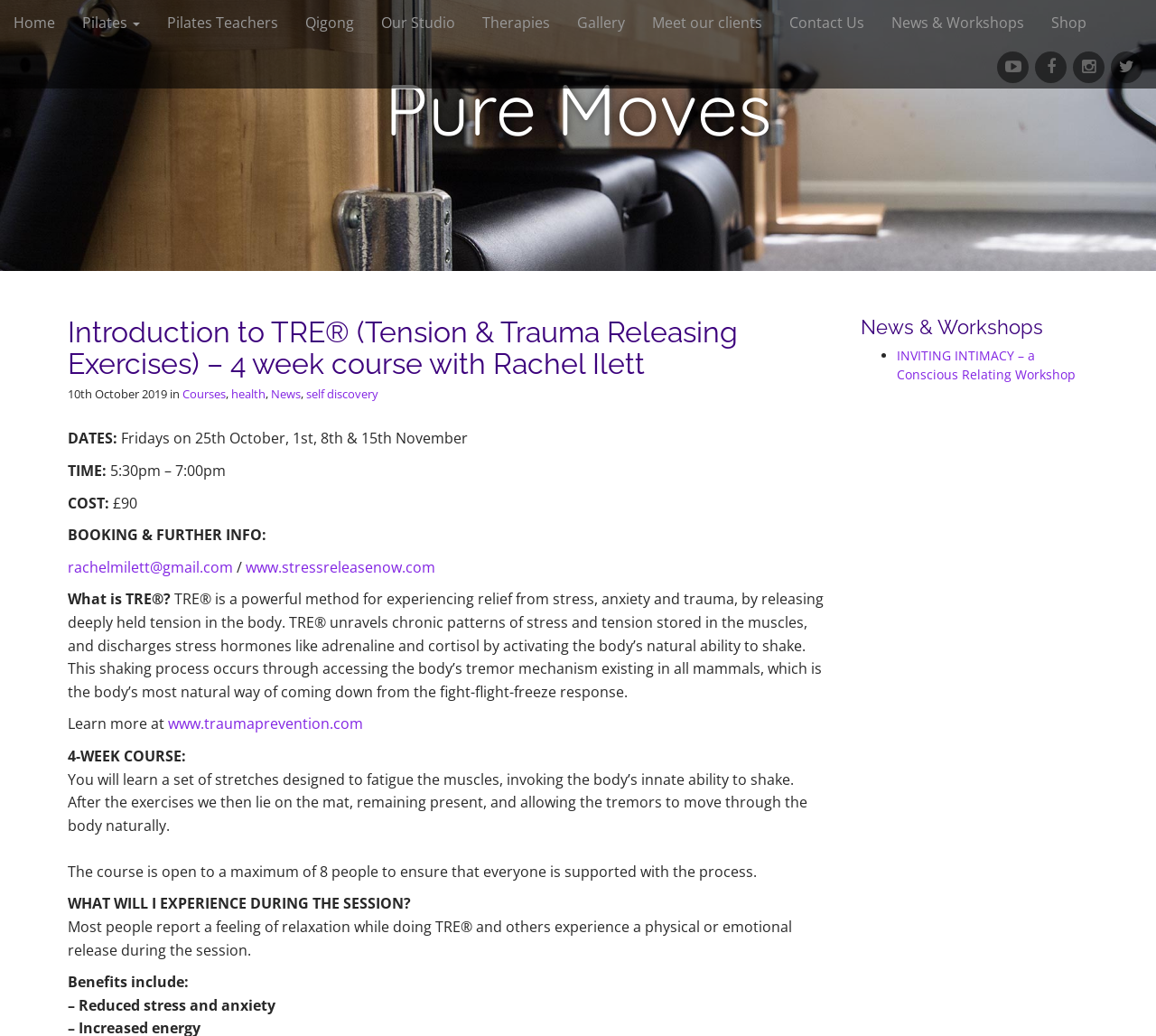Identify the bounding box coordinates of the clickable section necessary to follow the following instruction: "Learn more about TRE at www.traumaprevention.com". The coordinates should be presented as four float numbers from 0 to 1, i.e., [left, top, right, bottom].

[0.145, 0.689, 0.314, 0.708]